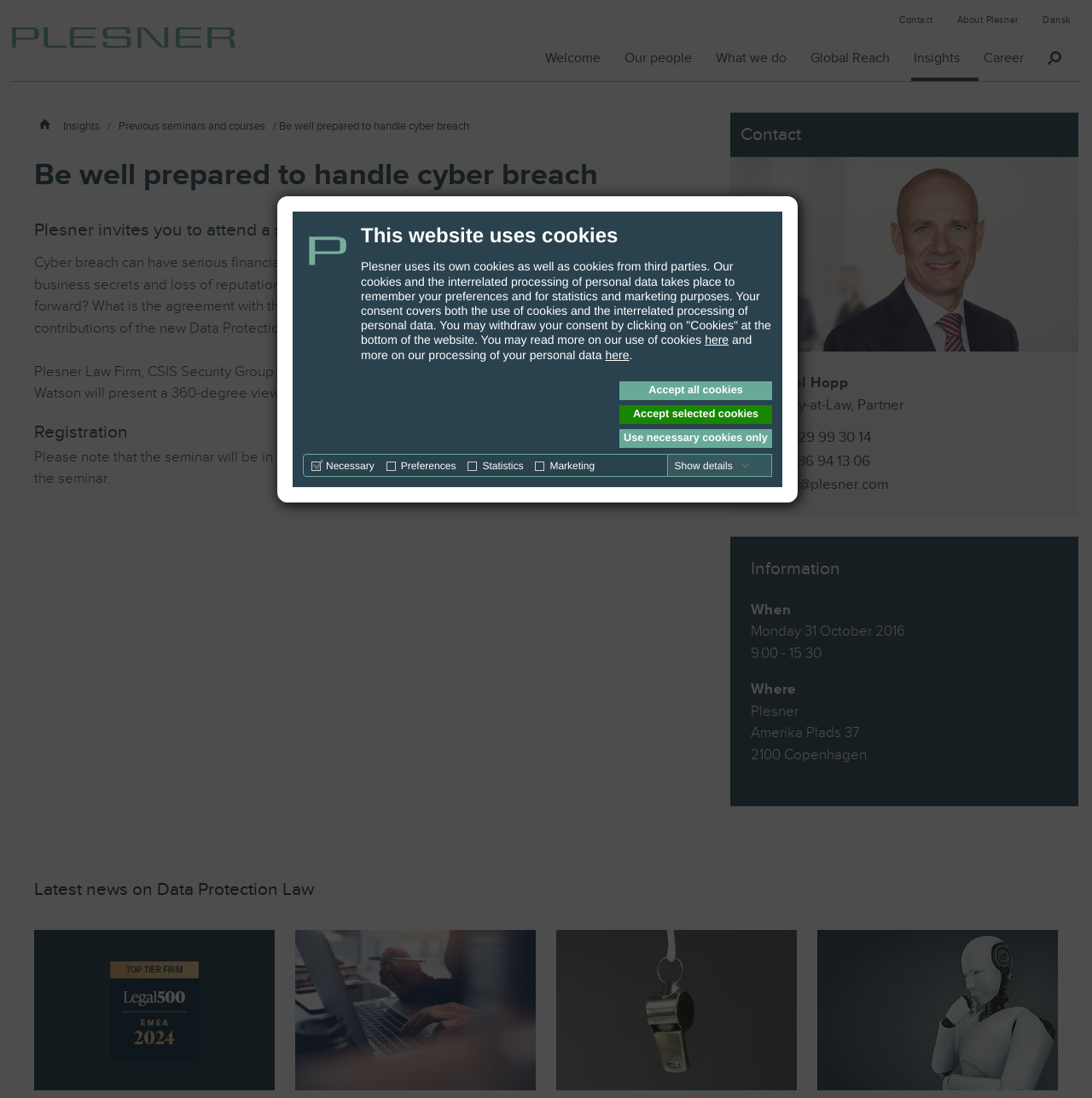Create a detailed narrative describing the layout and content of the webpage.

This webpage appears to be a seminar invitation page from Plesner, a law firm. At the top, there is a dialog box with a logo, a heading "This website uses cookies", and a description of how the website uses cookies. Below the dialog box, there are three links to accept or manage cookies.

The main content of the webpage is divided into several sections. The first section has a heading "Be well prepared to handle cyber breach" and a subheading "Plesner invites you to attend a seminar on cyber breach". This section provides a brief overview of the seminar, including the topic of cyber breach and its financial consequences.

The next section describes the seminar in more detail, including the presenters and the topics they will cover. There is also a registration note, stating that the seminar will be in Danish and providing a link to the Danish website for registration.

On the right side of the page, there is a contact section with a heading "Contact" and a person's name, title, and contact information, including phone numbers and email address.

Below the contact section, there is a section with details about the seminar, including the date, time, and location.

At the bottom of the page, there is a section with a heading "Latest news on Data Protection Law", but it does not contain any specific news articles or links.

There are also several links at the top of the page, including "Contact", "About Plesner", and "Insights", which likely lead to other pages on the website.